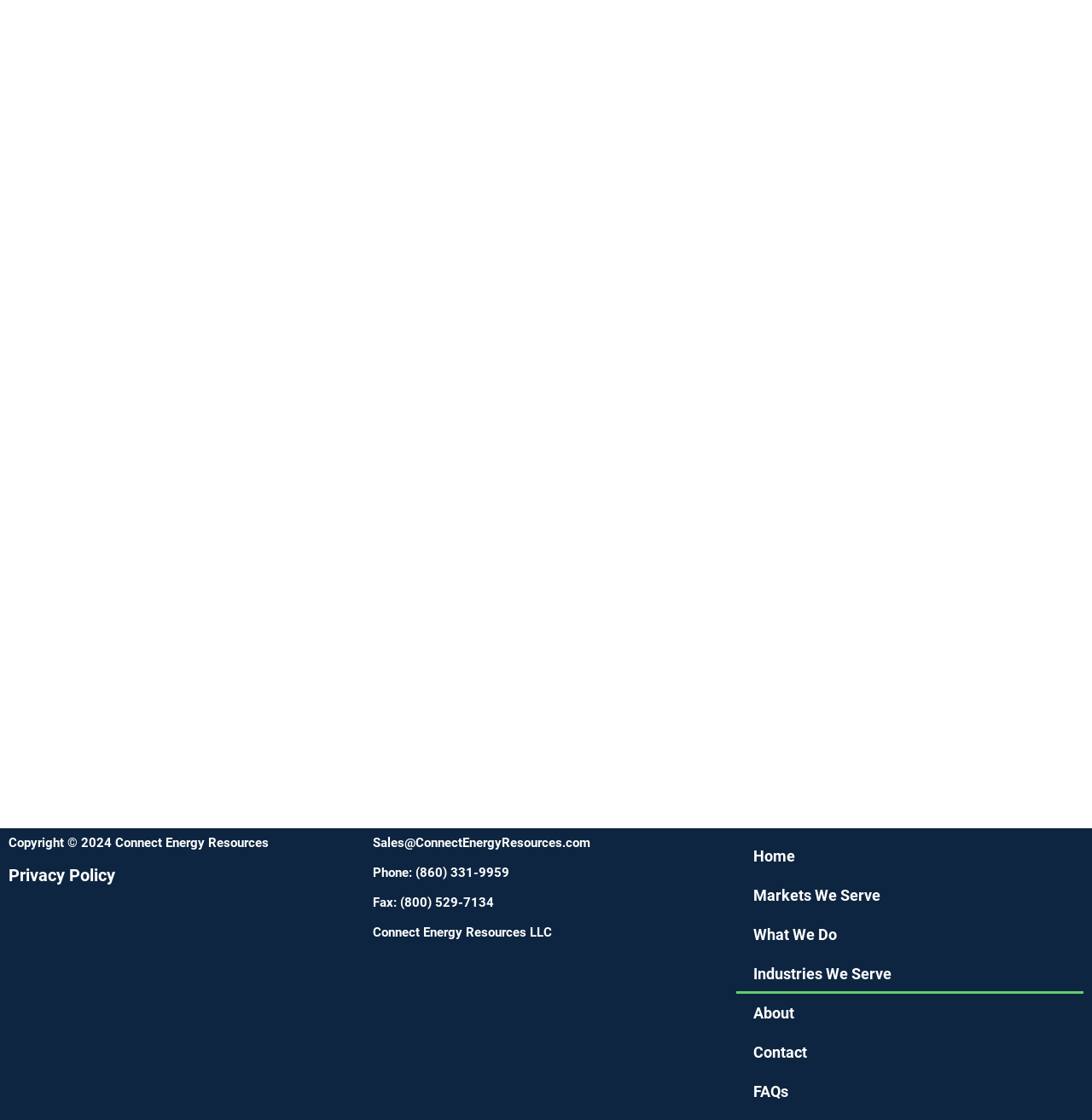What is the phone number?
Give a detailed explanation using the information visible in the image.

The phone number can be found in the heading element with the text 'Phone: (860) 331-9959' located at the bottom of the page, which suggests that it is the company's phone number.